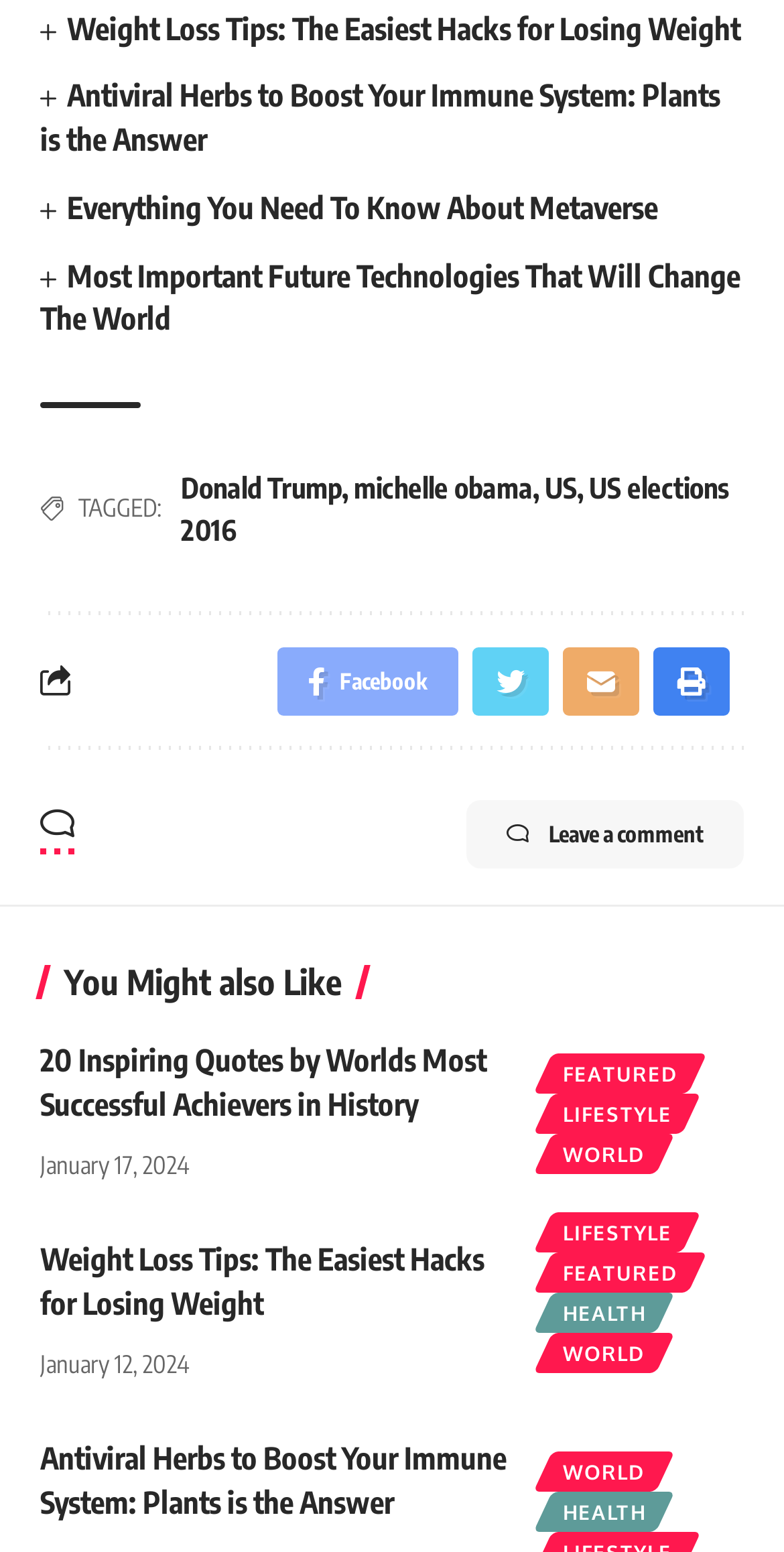Identify the bounding box coordinates for the UI element described by the following text: "World". Provide the coordinates as four float numbers between 0 and 1, in the format [left, top, right, bottom].

[0.692, 0.935, 0.847, 0.961]